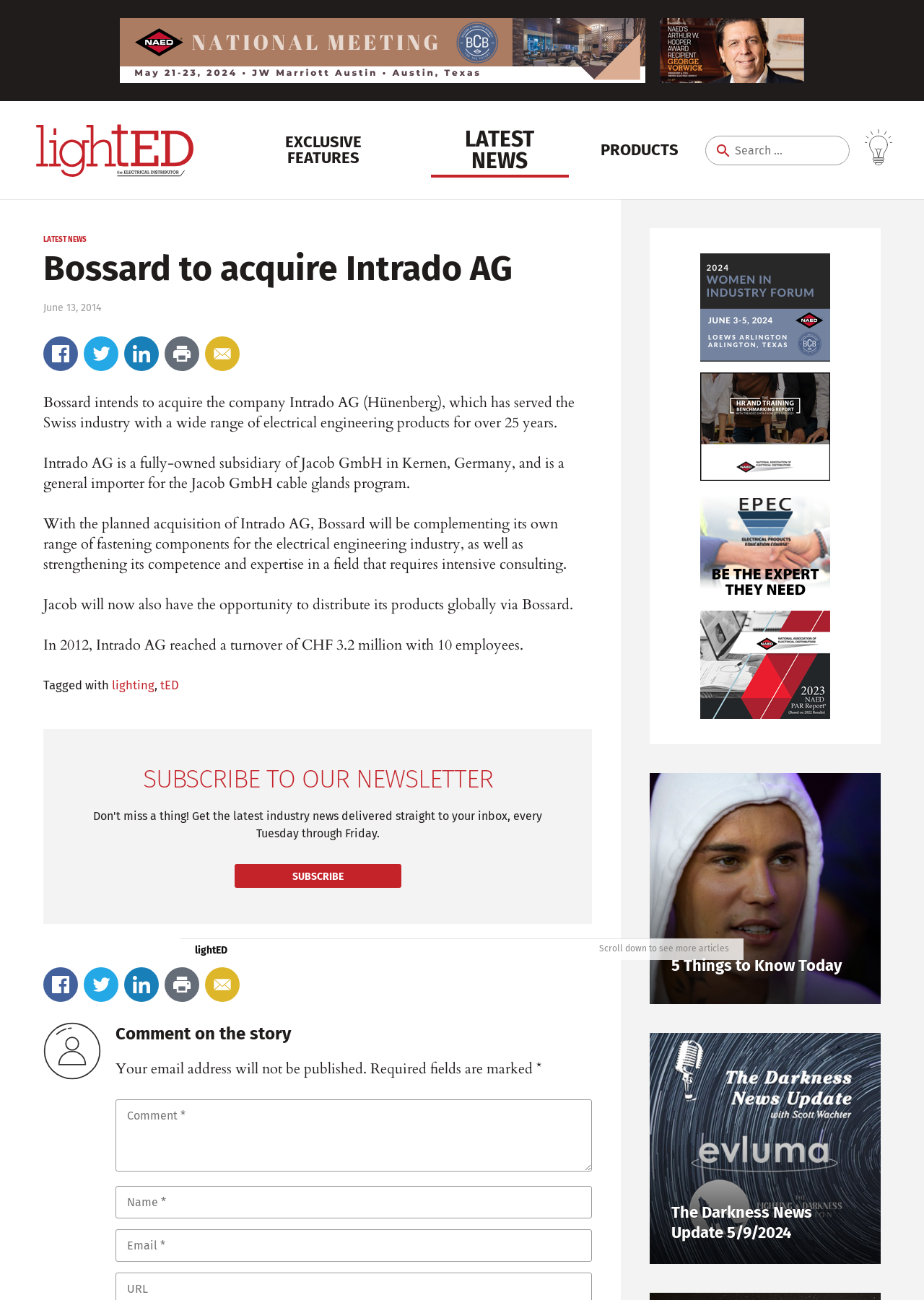What is the opportunity for Jacob GmbH after the acquisition?
Please provide a detailed answer to the question.

According to the article, 'Jacob will now also have the opportunity to distribute its products globally via Bossard.' Therefore, the opportunity for Jacob GmbH after the acquisition is to distribute its products globally via Bossard.